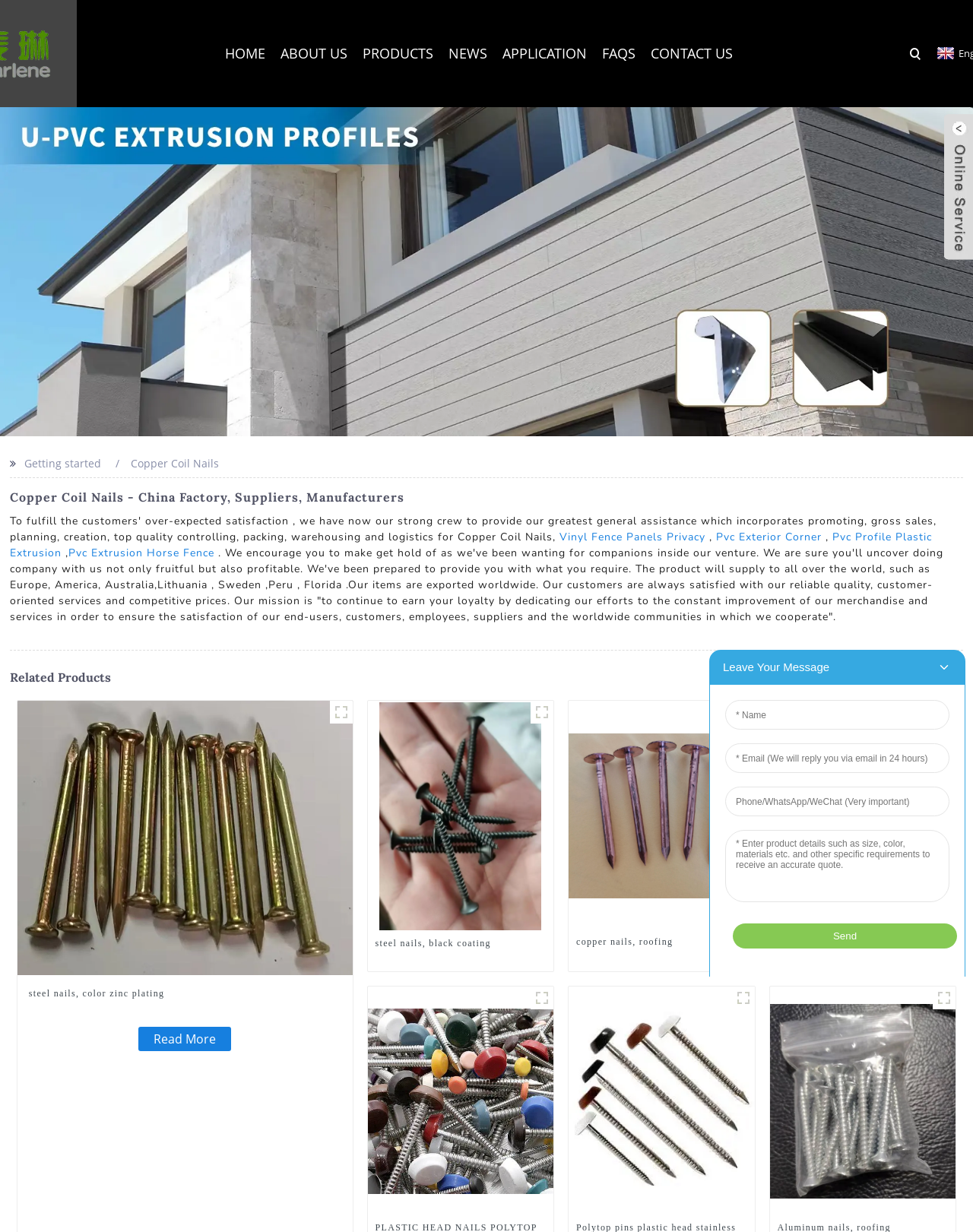Consider the image and give a detailed and elaborate answer to the question: 
What is the scope of the company's product supply?

The company's product supply scope is global, as indicated by the text 'The product will supply to all over the world, such as Europe, America, Australia, Lithuania, Sweden, Peru, Florida', which lists various countries and regions.